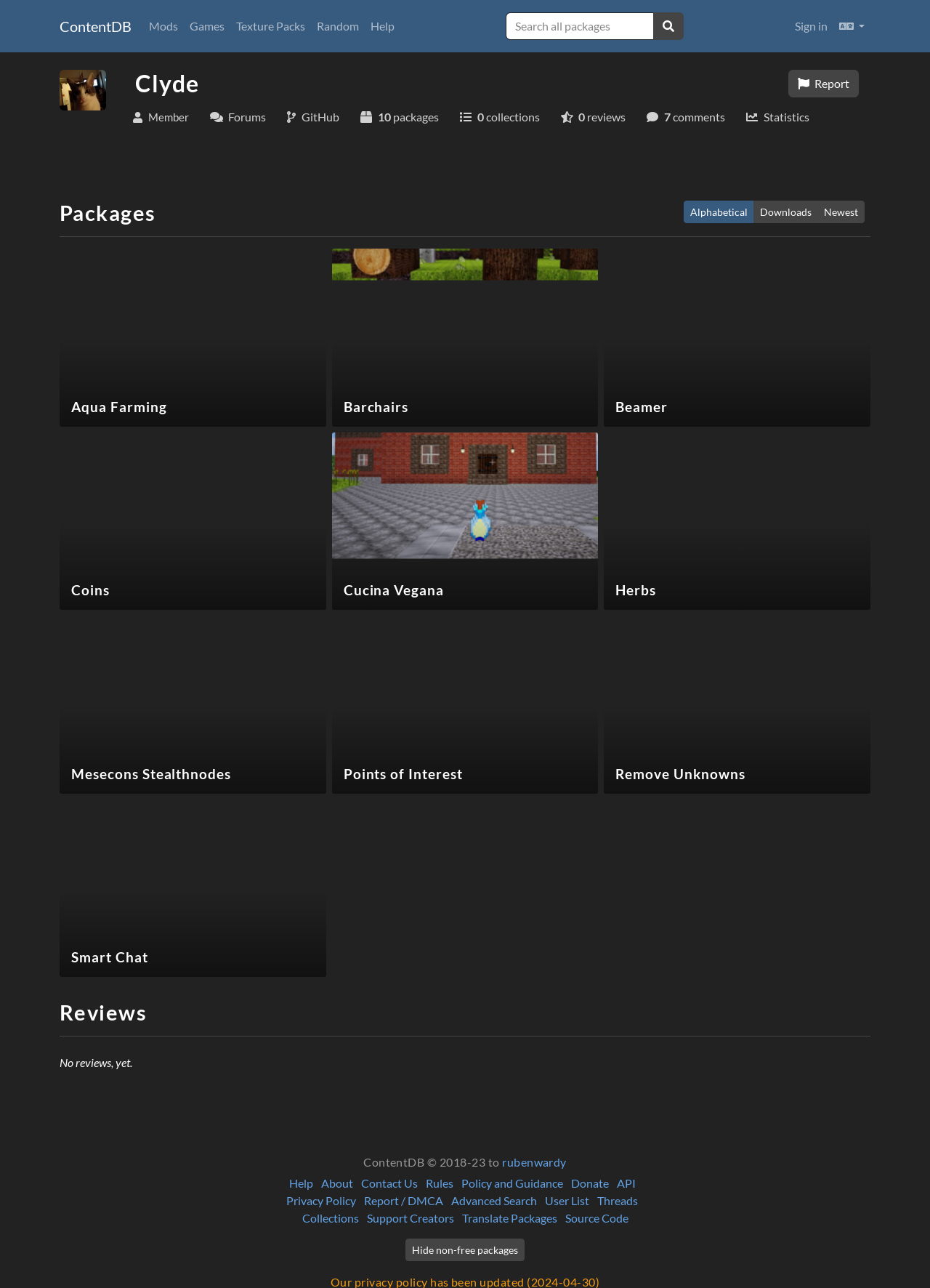Locate the bounding box coordinates of the clickable area to execute the instruction: "View Clyde's profile". Provide the coordinates as four float numbers between 0 and 1, represented as [left, top, right, bottom].

[0.064, 0.054, 0.114, 0.086]